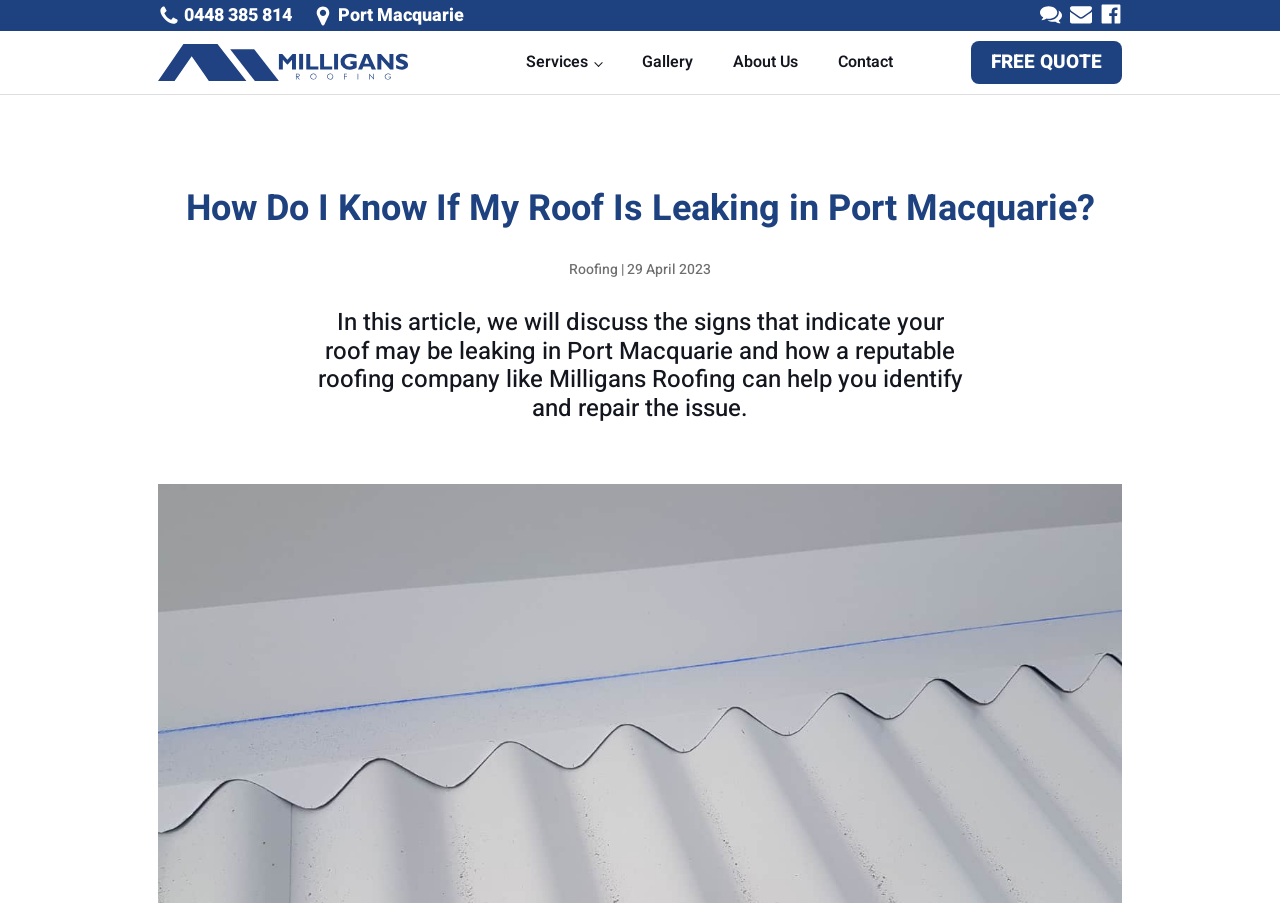Locate the bounding box coordinates of the UI element described by: "Services". Provide the coordinates as four float numbers between 0 and 1, formatted as [left, top, right, bottom].

[0.38, 0.057, 0.47, 0.082]